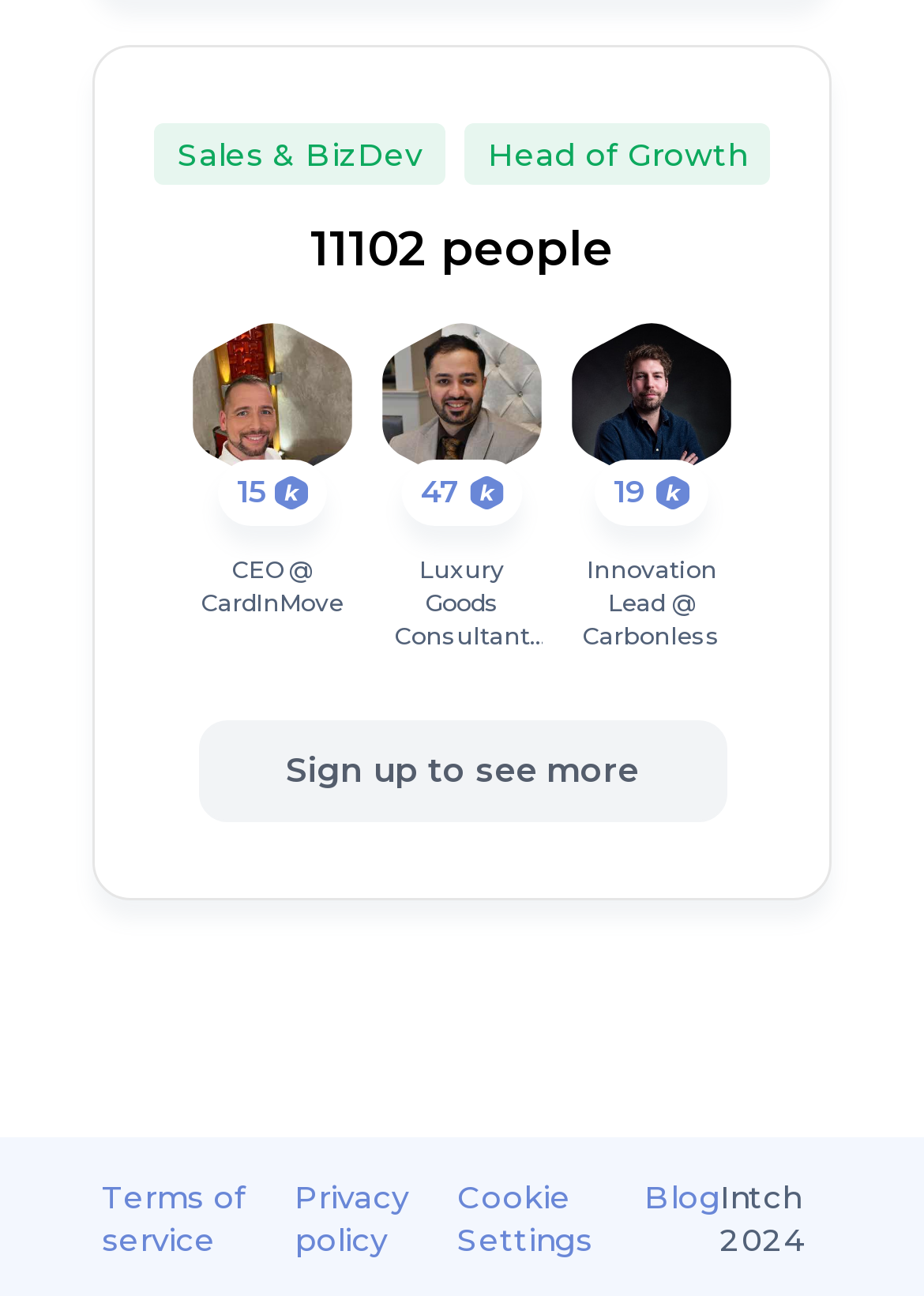How many people are there?
Provide a detailed answer to the question using information from the image.

I found the answer by looking at the StaticText element with the content '11102' and the adjacent element with the content 'people', which suggests that the number 11102 refers to the number of people.